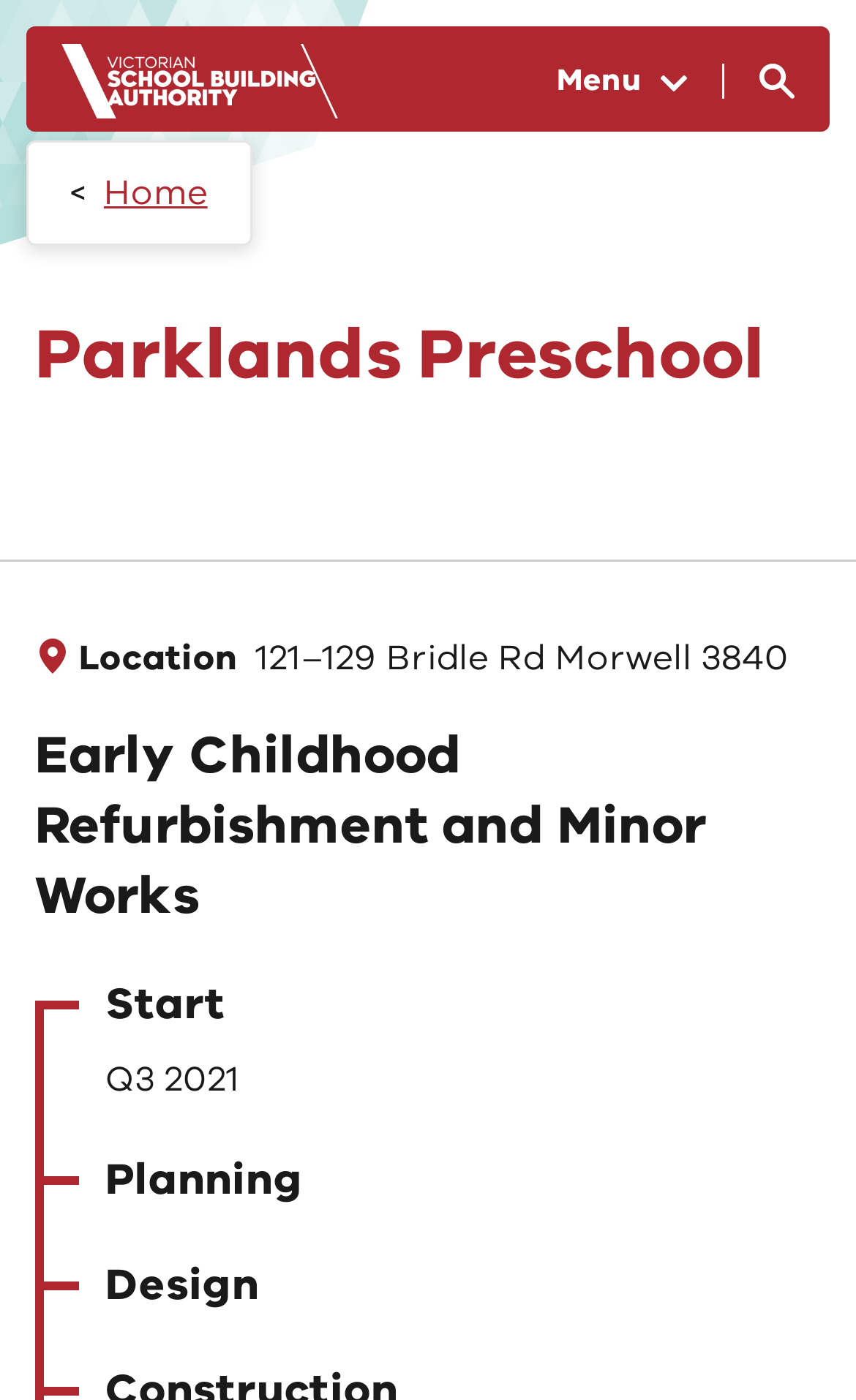What type of navigation is available on the webpage?
Answer the question with as much detail as possible.

I found the answer by looking at the navigation element with the text 'Primary navigation' which is a prominent element on the webpage, indicating that it is the type of navigation available on the webpage.